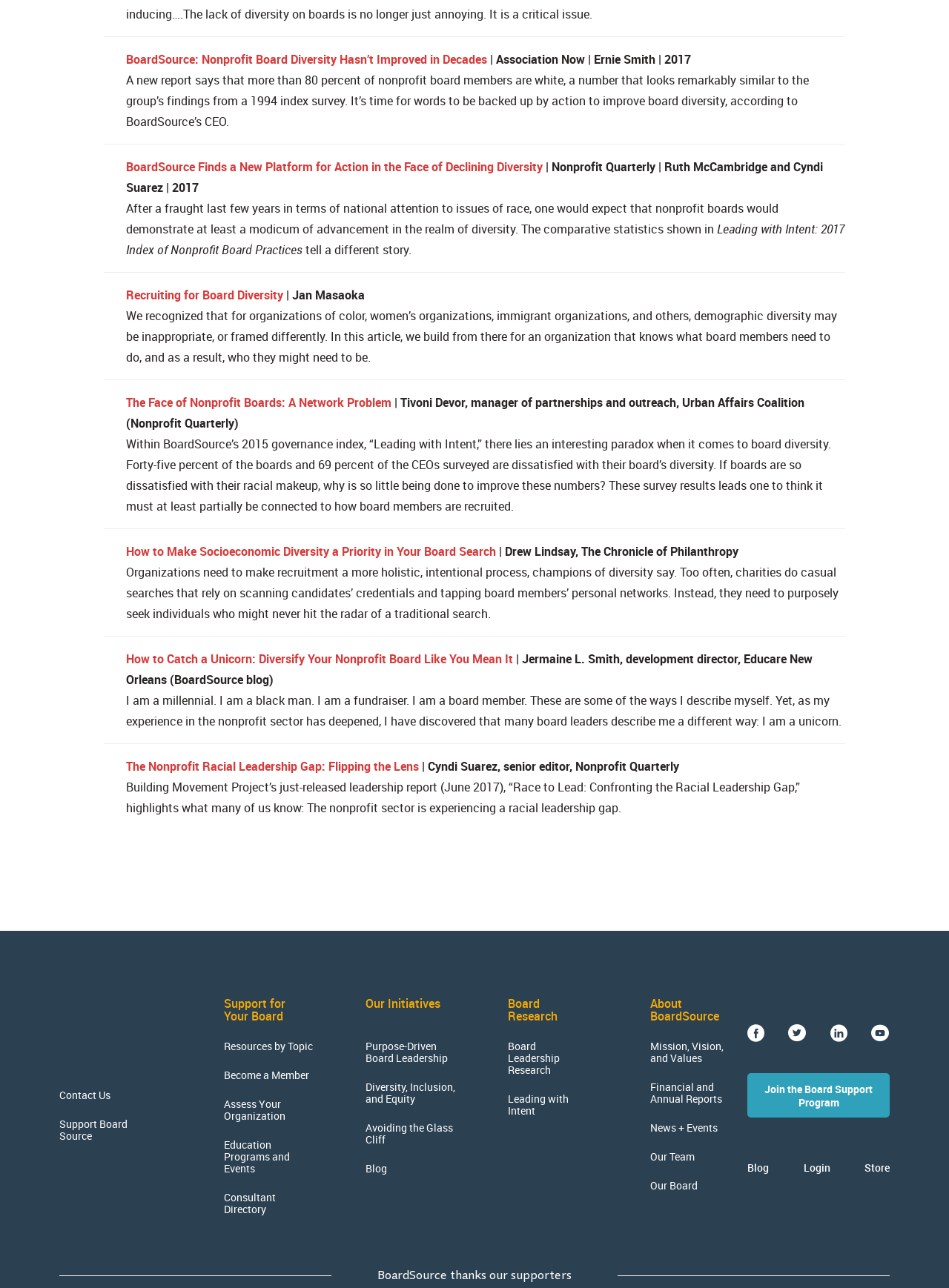Respond to the question below with a single word or phrase:
What is the name of the organization that published the report 'Leading with Intent: 2017 Index of Nonprofit Board Practices'?

BoardSource